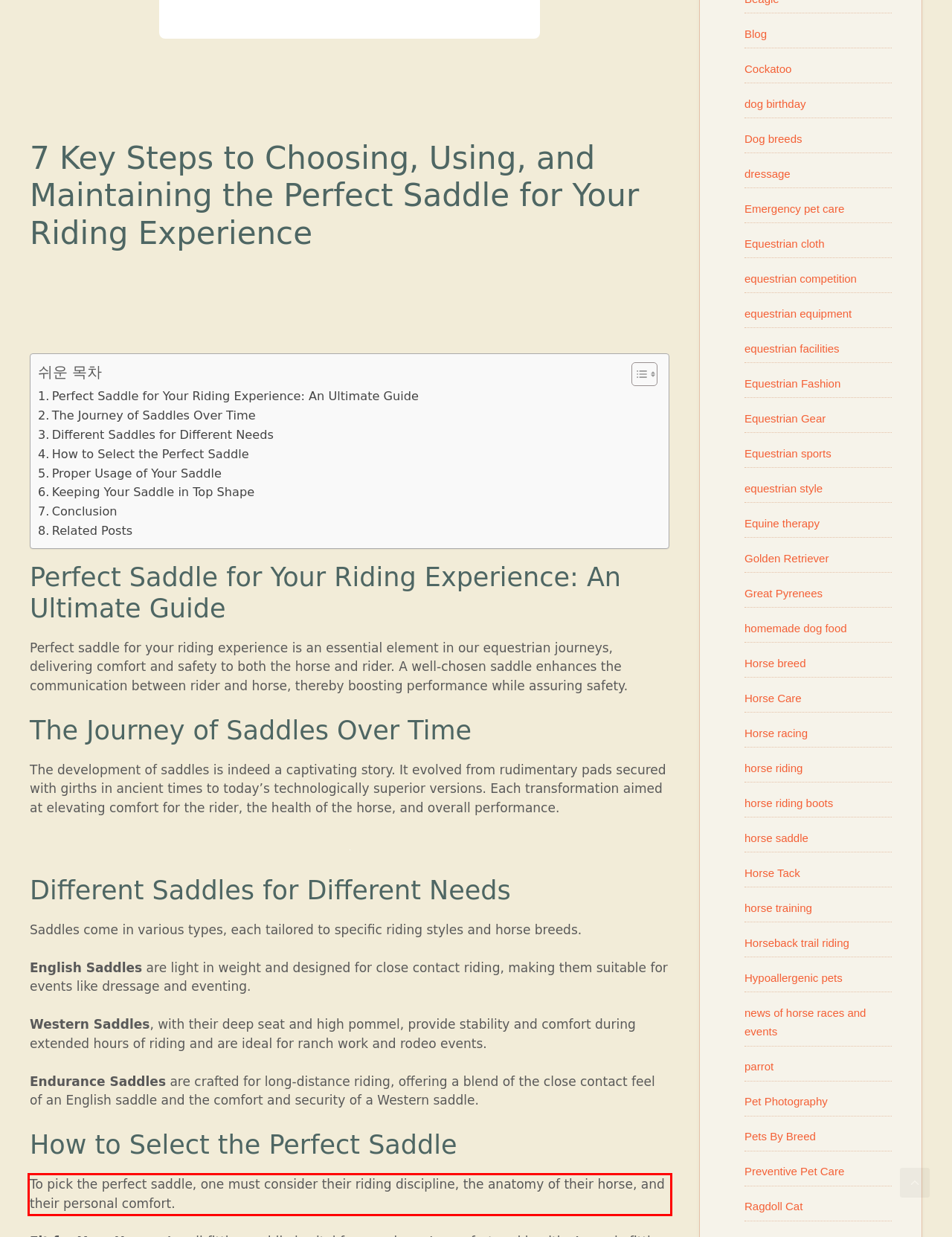From the provided screenshot, extract the text content that is enclosed within the red bounding box.

To pick the perfect saddle, one must consider their riding discipline, the anatomy of their horse, and their personal comfort.